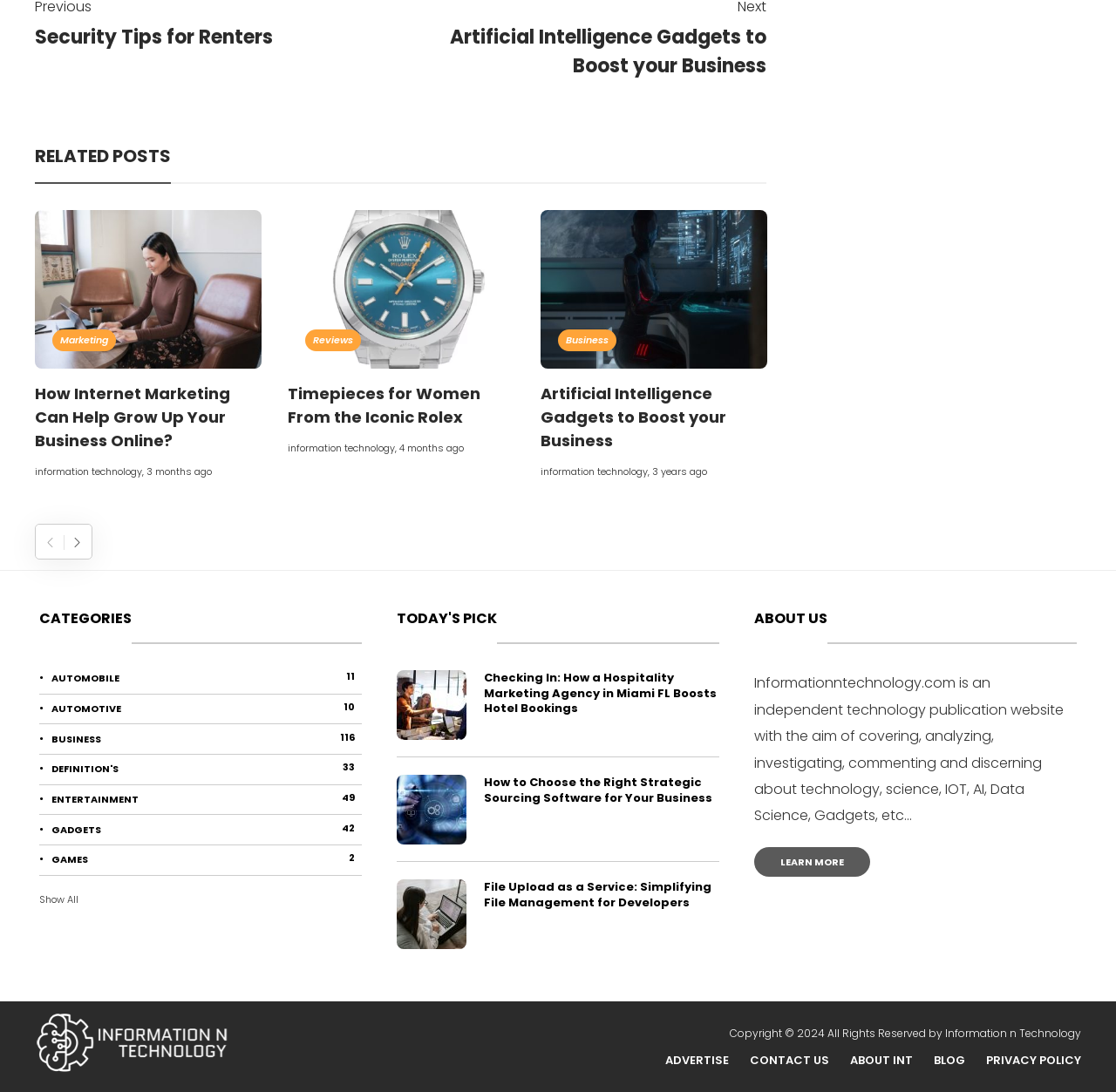Identify the bounding box coordinates of the element that should be clicked to fulfill this task: "Click on the 'LEARN MORE' link". The coordinates should be provided as four float numbers between 0 and 1, i.e., [left, top, right, bottom].

[0.676, 0.775, 0.78, 0.803]